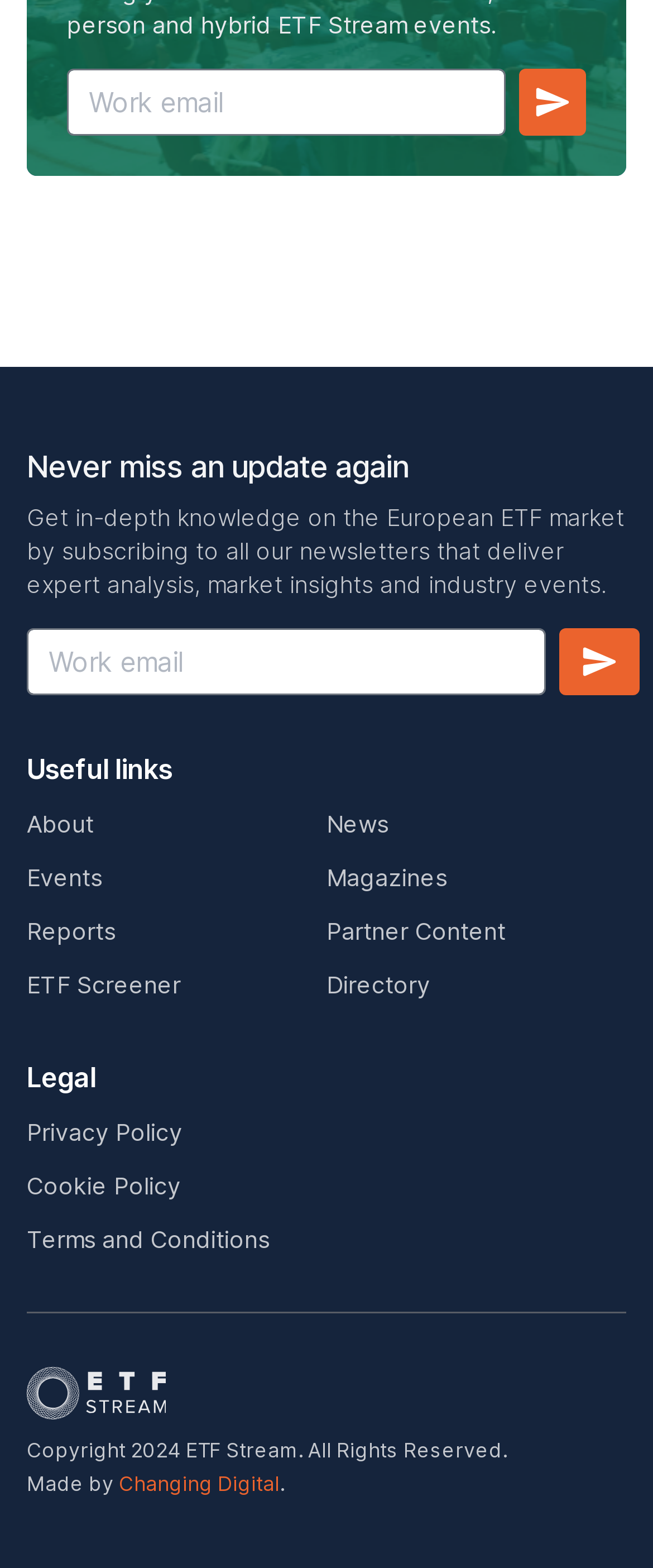What is the copyright year?
By examining the image, provide a one-word or phrase answer.

2024